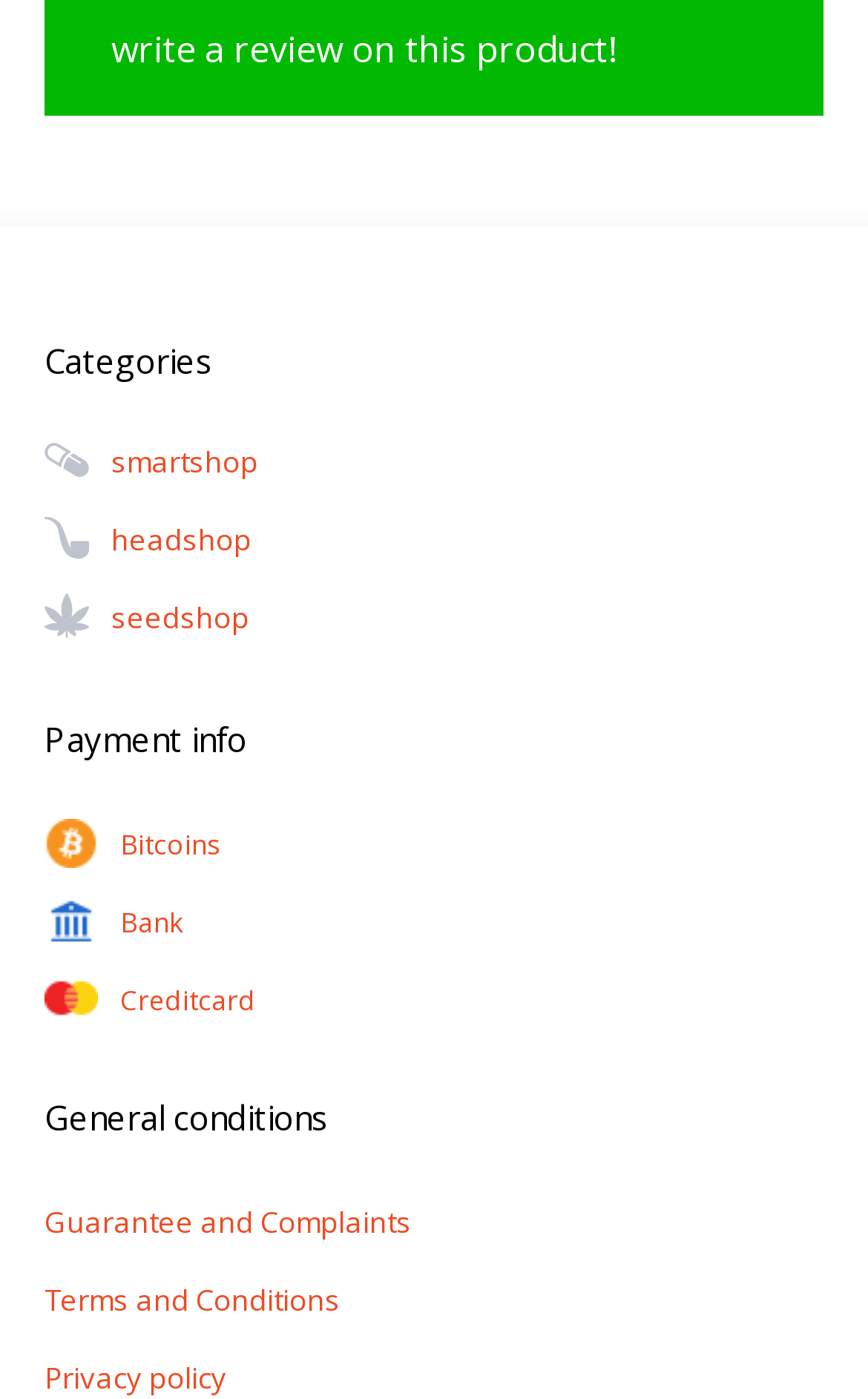Provide a thorough and detailed response to the question by examining the image: 
What is the last link in the General conditions section?

By looking at the links in the General conditions section, I can see that the last link is Privacy policy.